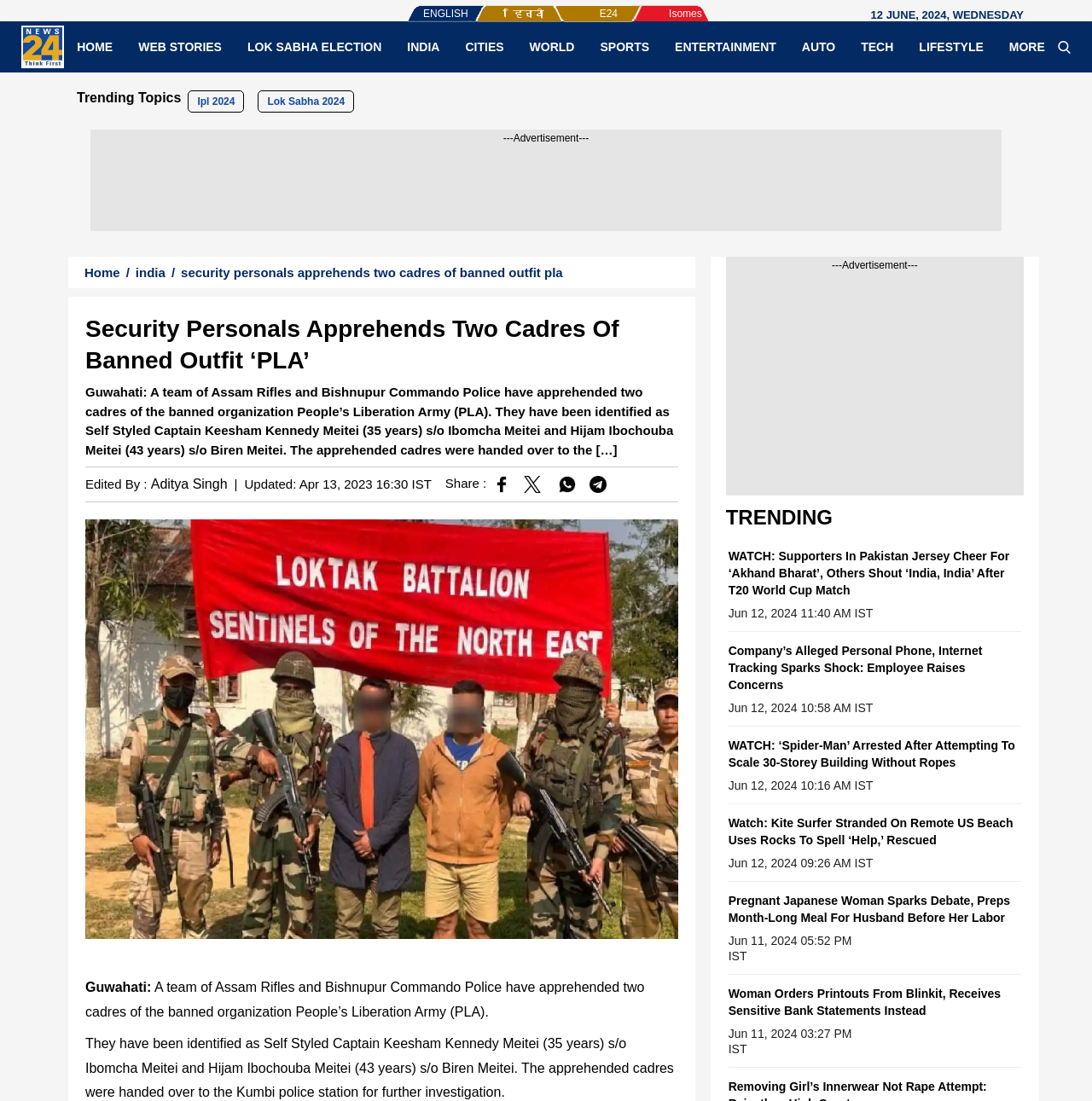What is the name of the editor of the news article?
Look at the screenshot and provide an in-depth answer.

I found the answer by looking at the bottom of the news article, where it says 'Edited By : Aditya Singh' in a static text element.